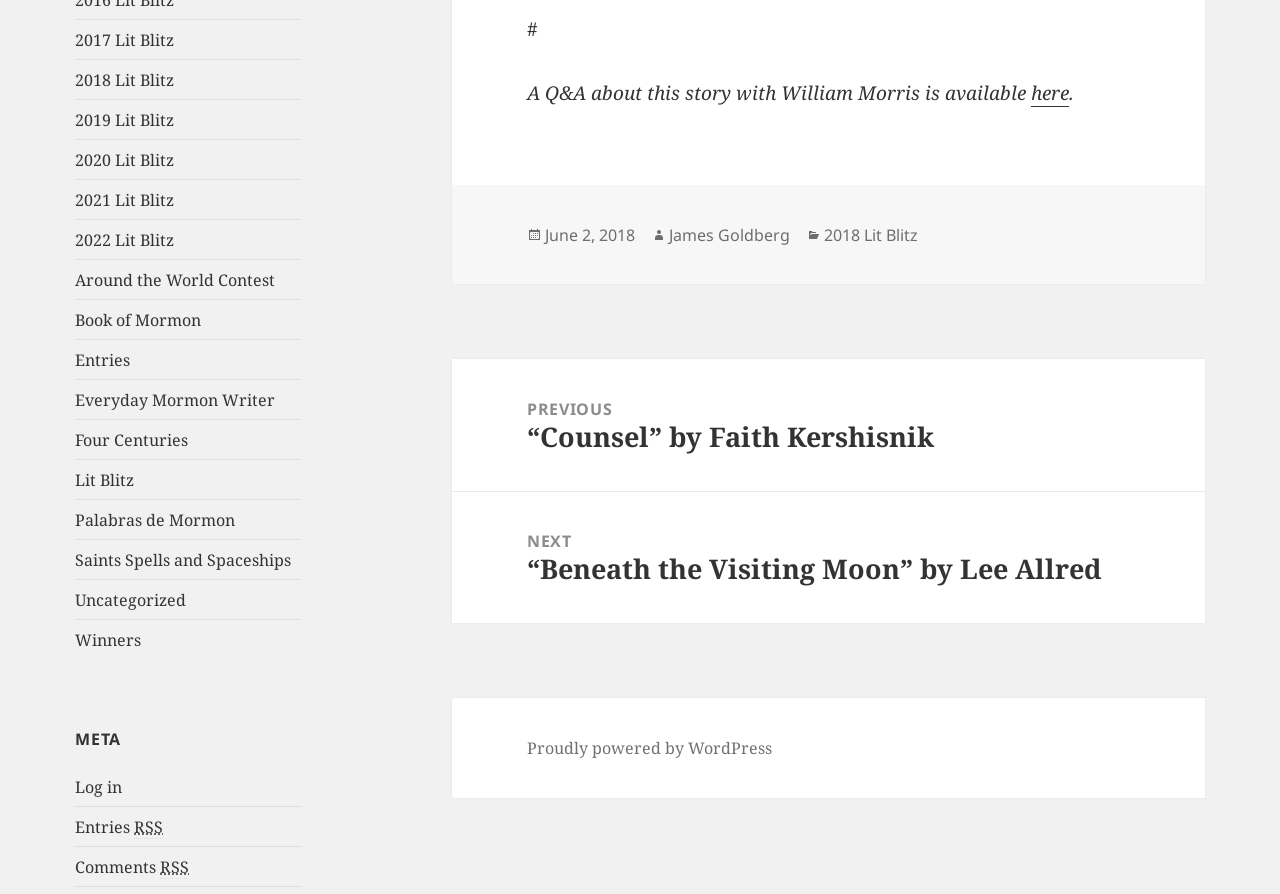Determine the bounding box coordinates for the area that should be clicked to carry out the following instruction: "Log in".

[0.059, 0.868, 0.096, 0.893]